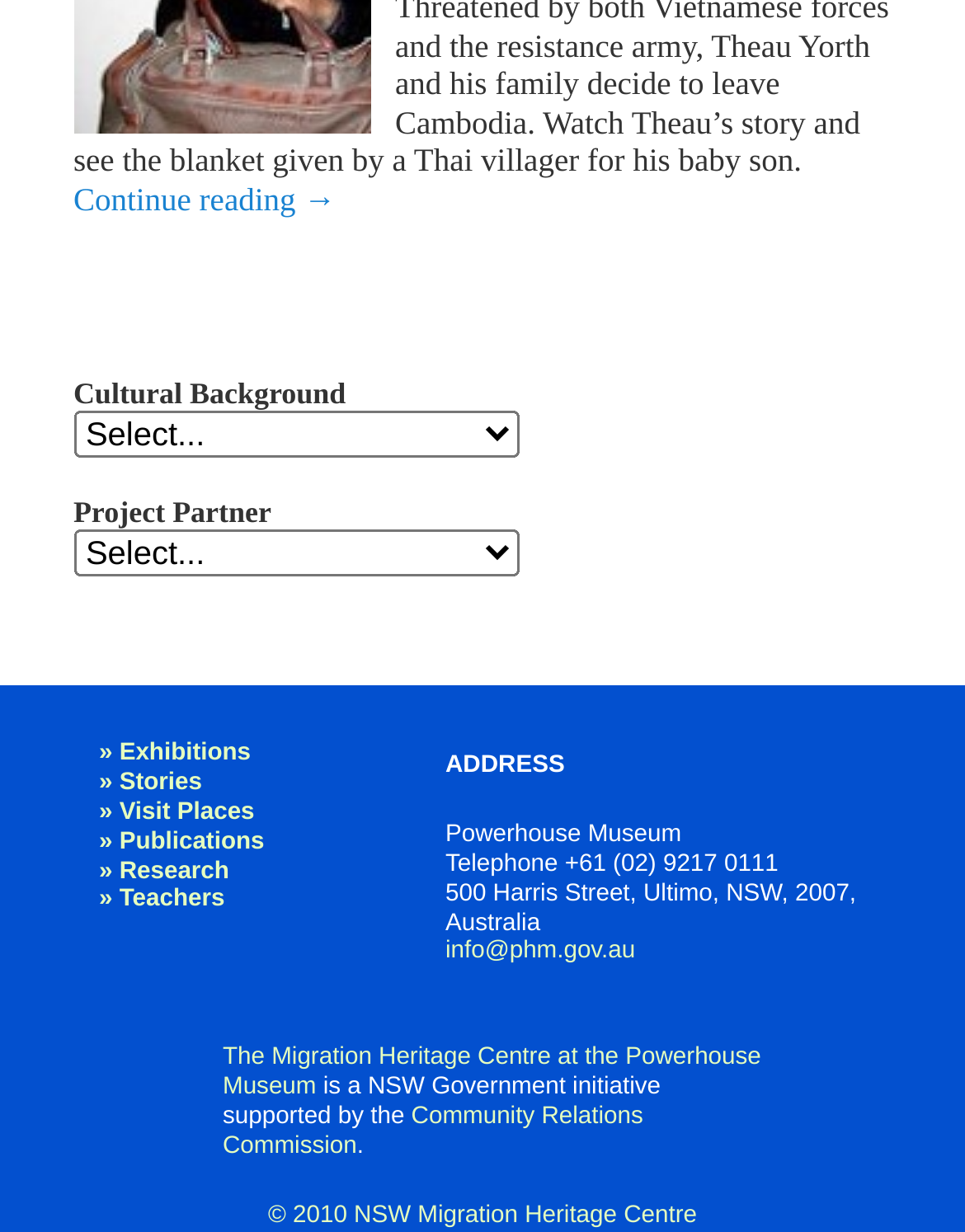Find the bounding box coordinates for the HTML element specified by: "» Stories".

[0.103, 0.625, 0.209, 0.647]